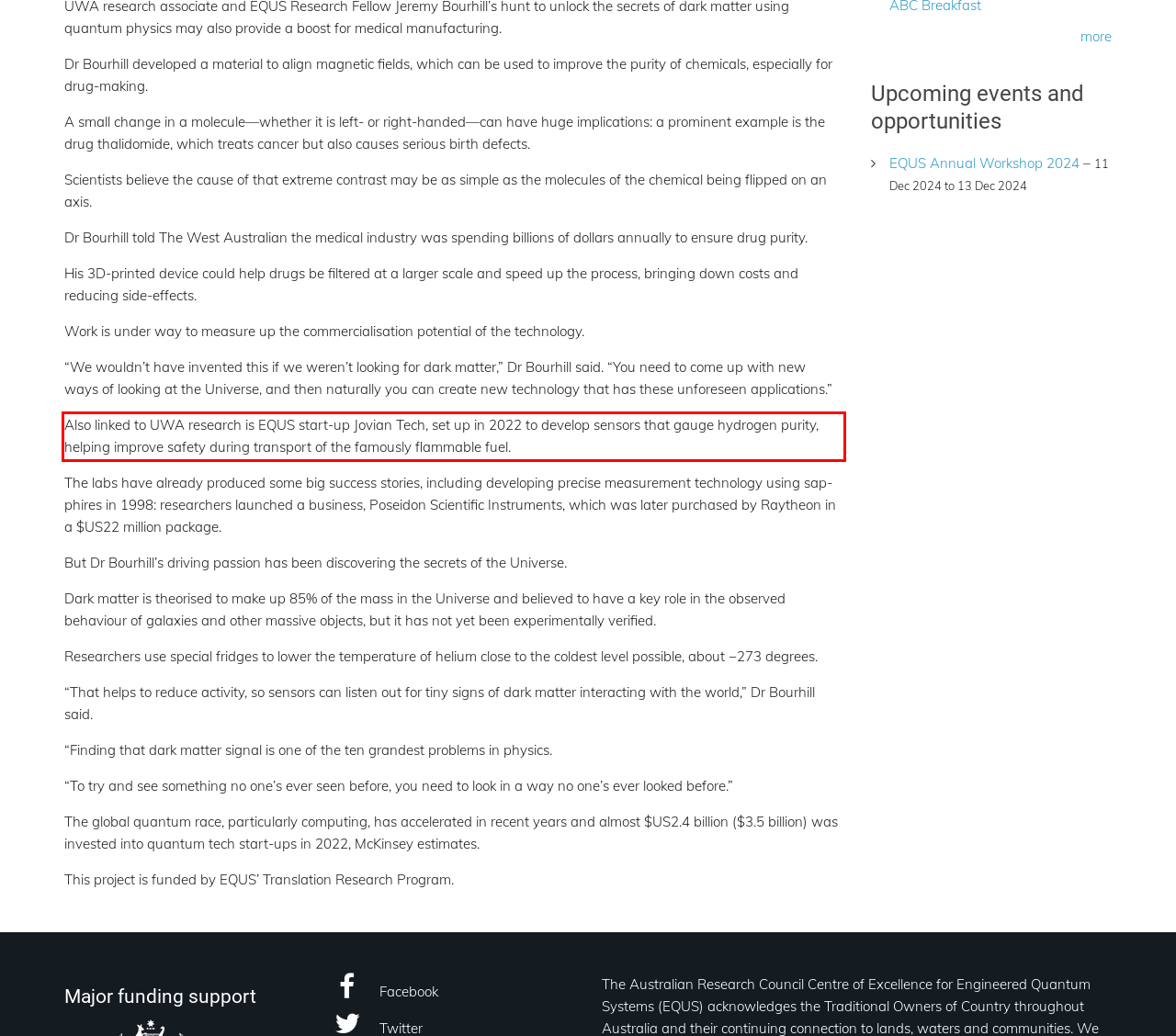Analyze the screenshot of a webpage where a red rectangle is bounding a UI element. Extract and generate the text content within this red bounding box.

Also linked to UWA research is EQUS start-up Jovian Tech, set up in 2022 to develop sen­sors that gauge hydrogen purity, helping improve safety during transport of the famously flammable fuel.